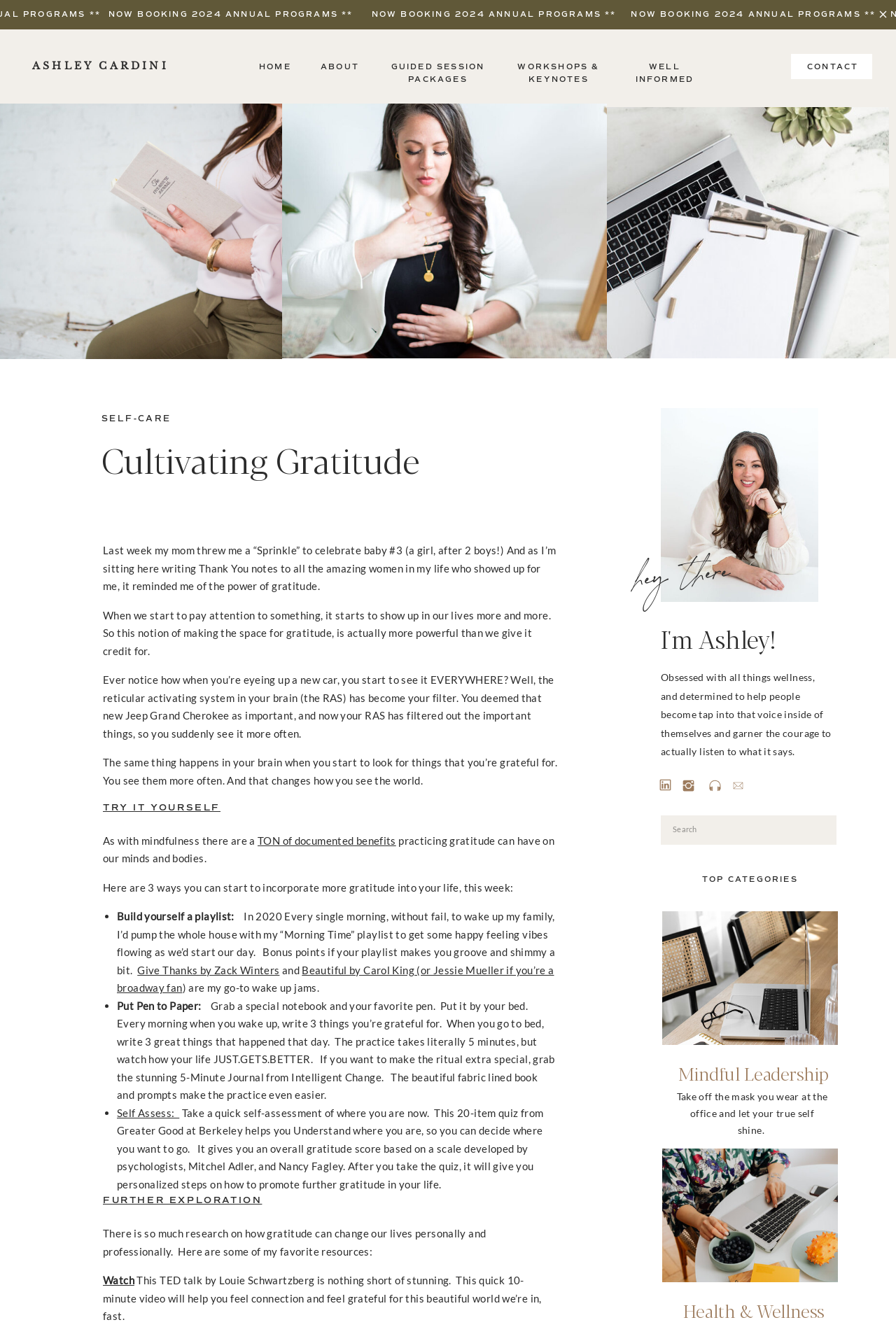Using the webpage screenshot, locate the HTML element that fits the following description and provide its bounding box: "Well Informed".

[0.702, 0.046, 0.782, 0.067]